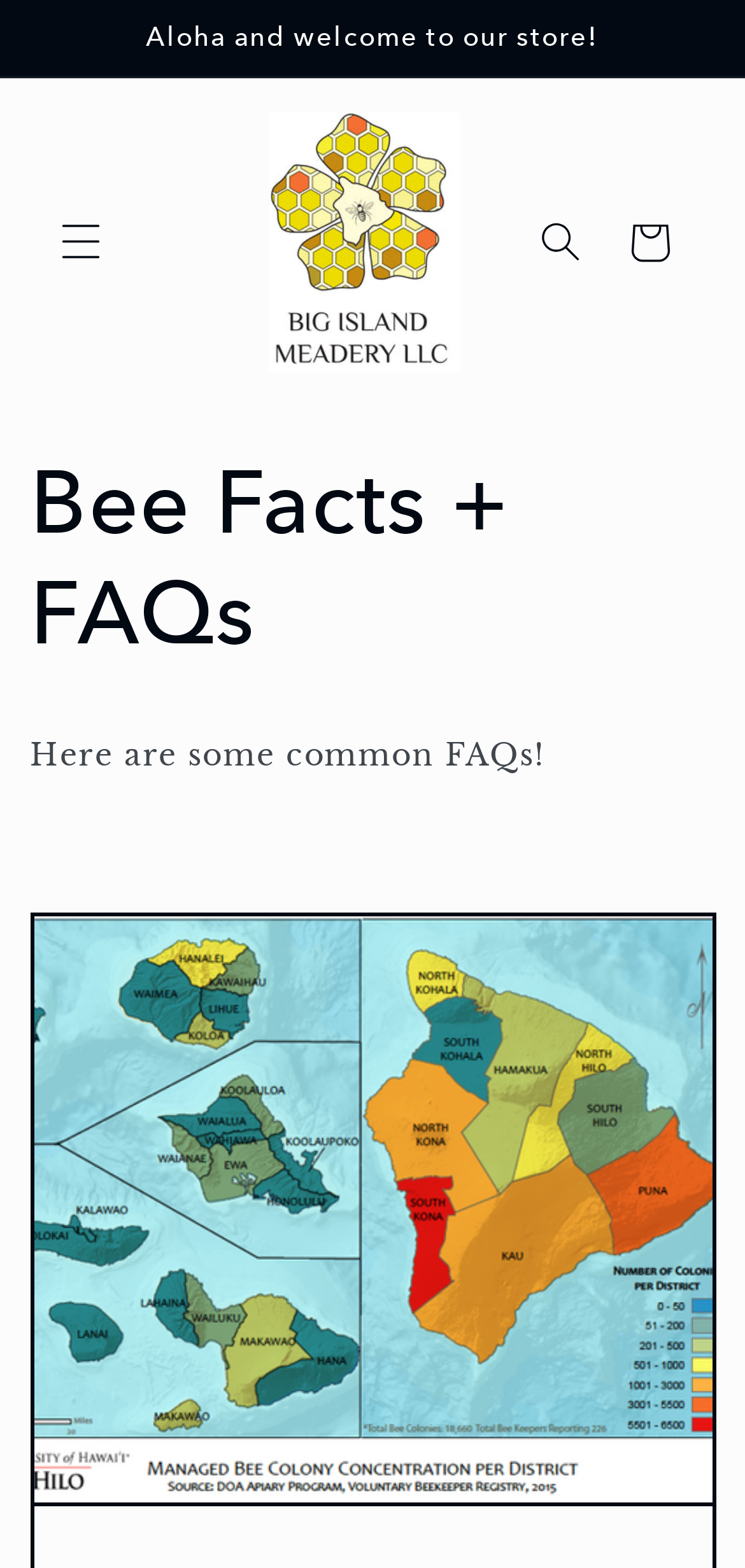Answer the following query with a single word or phrase:
What is the current section of the webpage about?

FAQs